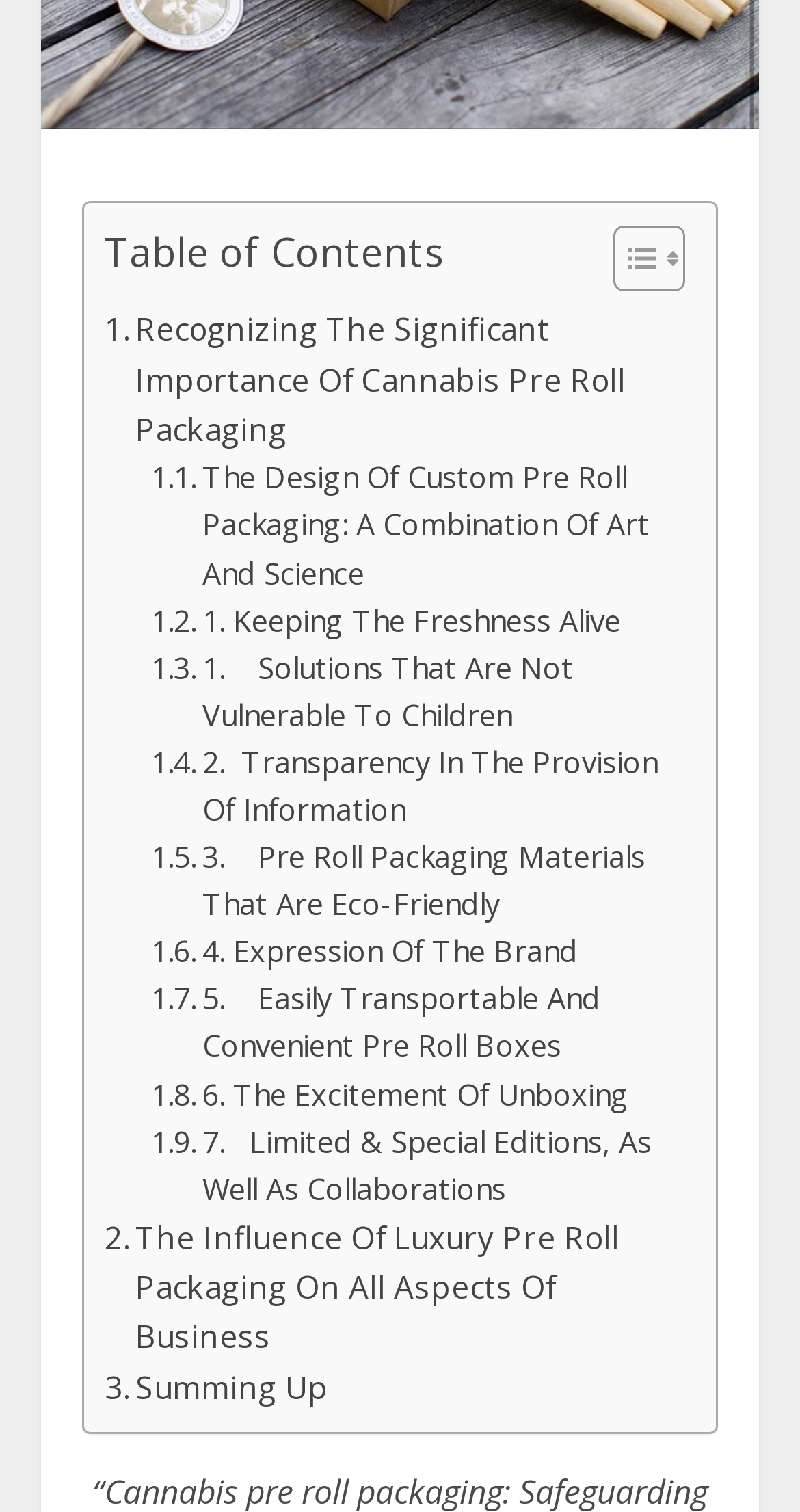From the element description TECH LOVERRS, predict the bounding box coordinates of the UI element. The coordinates must be specified in the format (top-left x, top-left y, bottom-right x, bottom-right y) and should be within the 0 to 1 range.

None